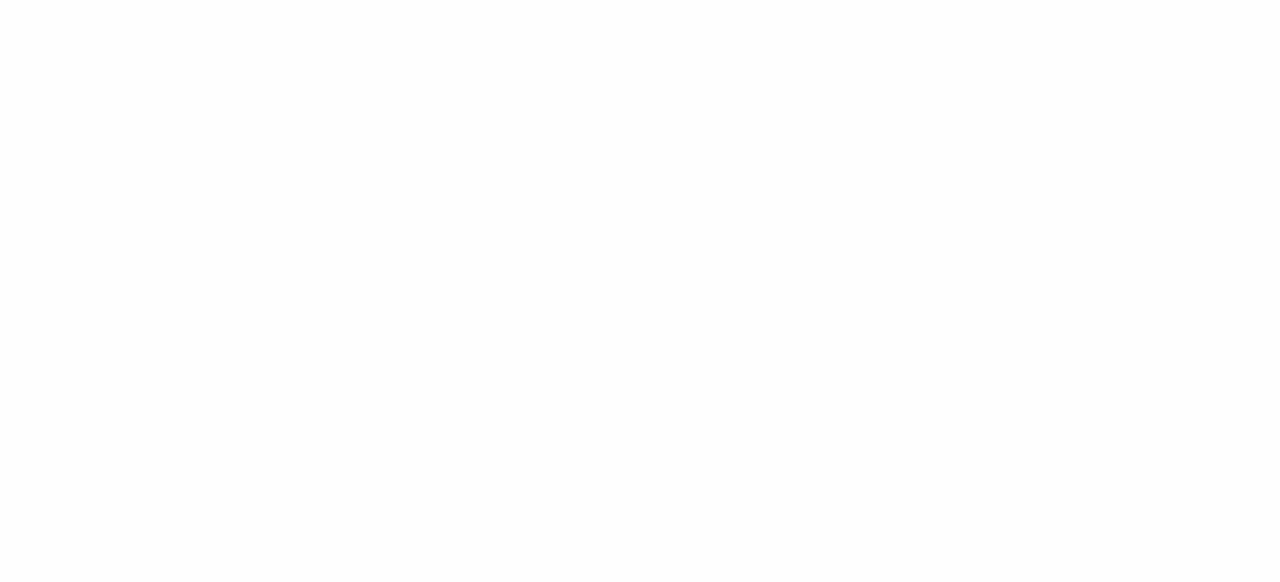Locate the UI element described as follows: "name="EMAIL" placeholder="Your email address"". Return the bounding box coordinates as four float numbers between 0 and 1 in the order [left, top, right, bottom].

[0.754, 0.484, 0.926, 0.566]